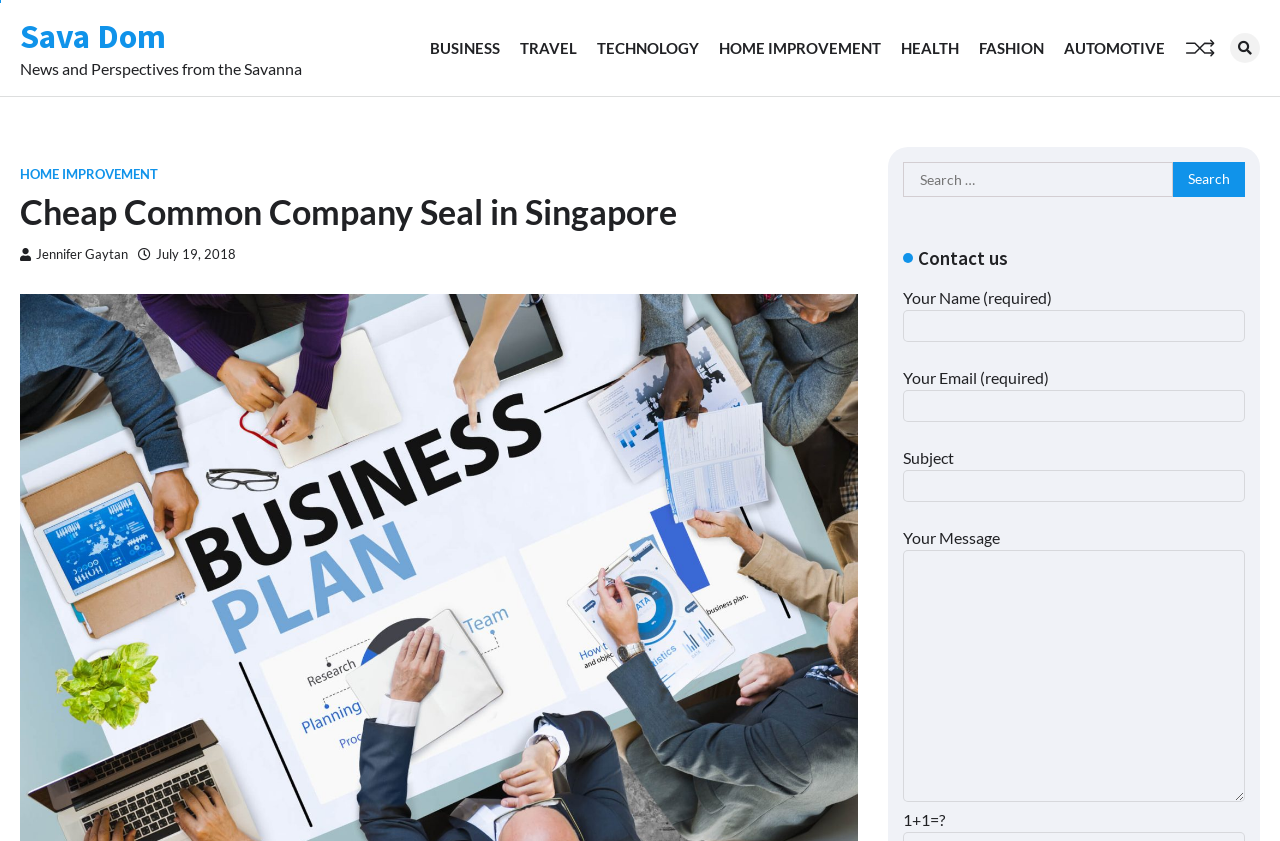Could you specify the bounding box coordinates for the clickable section to complete the following instruction: "Click on the 'Linebet: Bets on Football – All You Need to Know' link"?

None